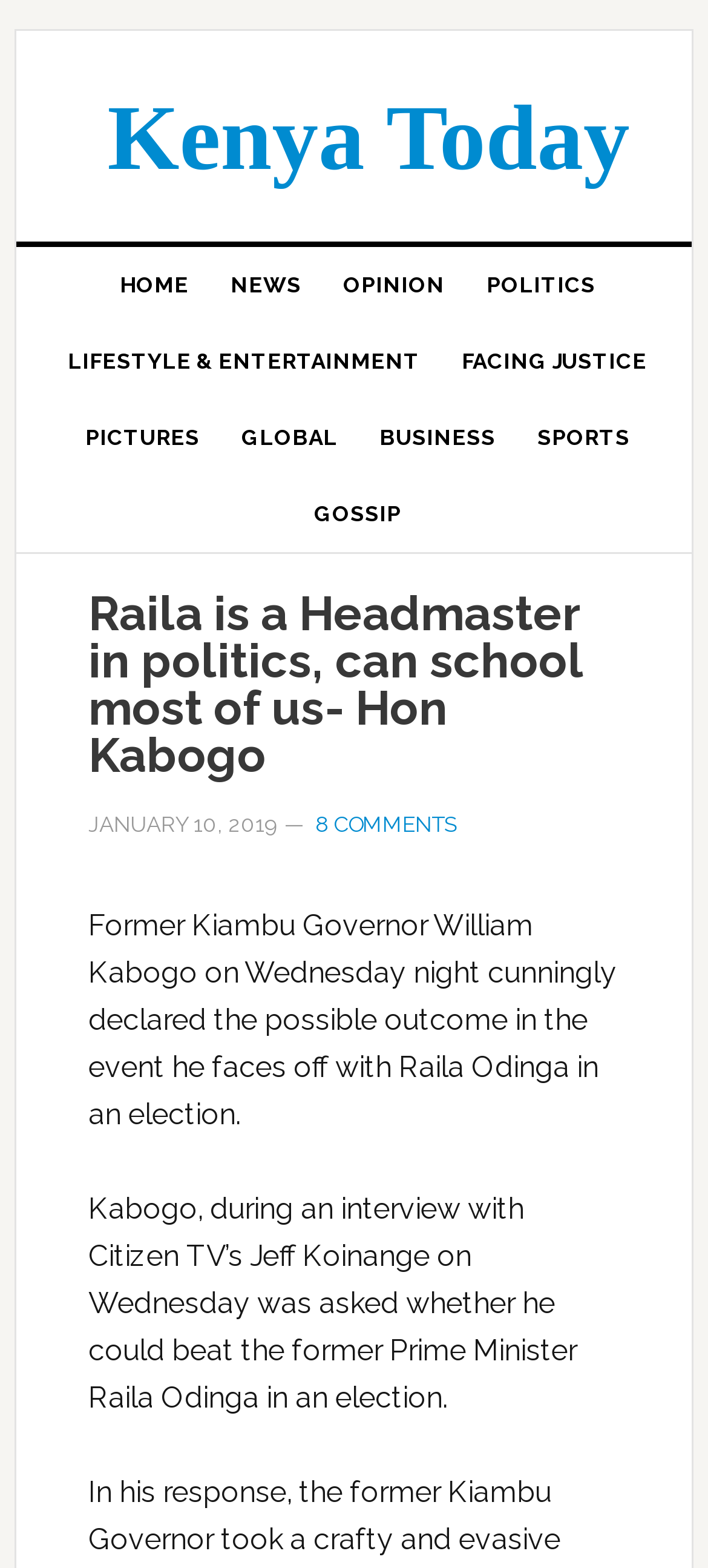Create an in-depth description of the webpage, covering main sections.

The webpage appears to be a news article page. At the top, there is a header section with a link to "Kenya Today" on the left side. Below this, there is a navigation menu with 8 links: "HOME", "NEWS", "OPINION", "POLITICS", "LIFESTYLE & ENTERTAINMENT", "FACING JUSTICE", "PICTURES", and "GLOBAL", which are aligned horizontally across the top of the page.

The main content of the page is a news article with a heading that reads "Raila is a Headmaster in politics, can school most of us- Hon Kabogo". Below the heading, there is a time stamp indicating the date "JANUARY 10, 2019". The article's content is divided into two paragraphs, with the first paragraph describing Former Kiambu Governor William Kabogo's declaration about the possible outcome of an election against Raila Odinga. The second paragraph provides more context about the interview where Kabogo made this statement.

On the right side of the article, there is a link to "8 COMMENTS", suggesting that readers can engage with the article by leaving comments. Overall, the webpage has a simple layout with a clear hierarchy of elements, making it easy to navigate and read.